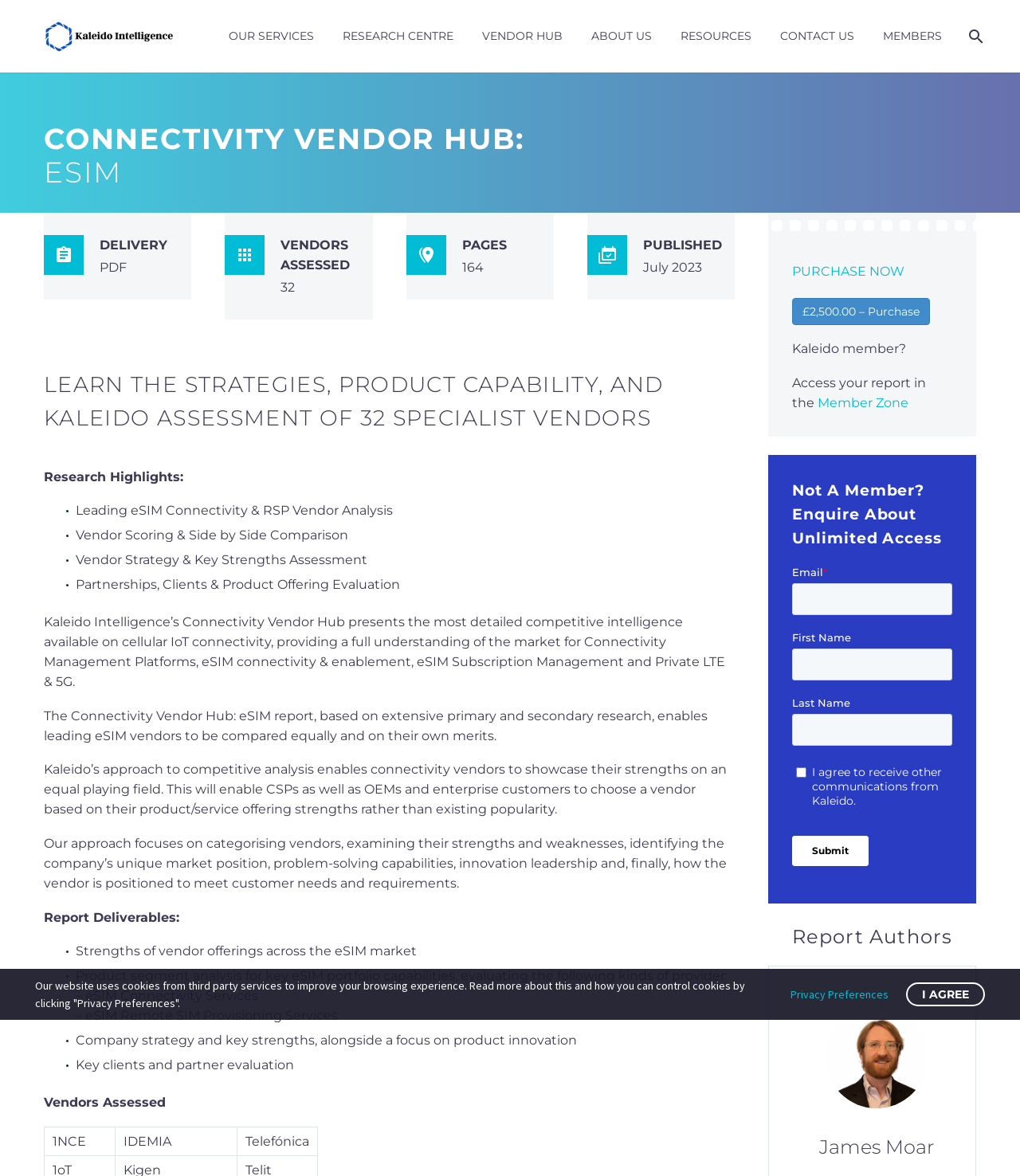Locate the bounding box coordinates for the element described below: "Research Centre". The coordinates must be four float values between 0 and 1, formatted as [left, top, right, bottom].

[0.324, 0.022, 0.456, 0.039]